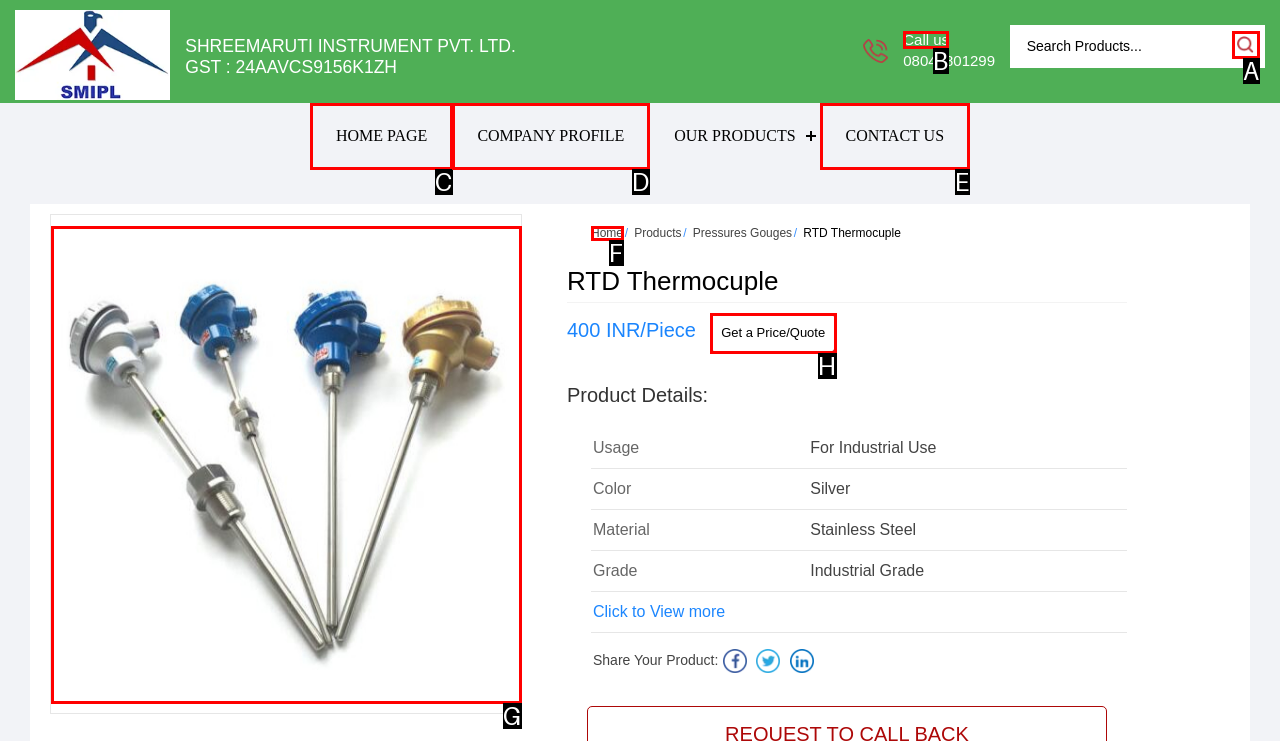Tell me which one HTML element I should click to complete the following task: Call us Answer with the option's letter from the given choices directly.

B